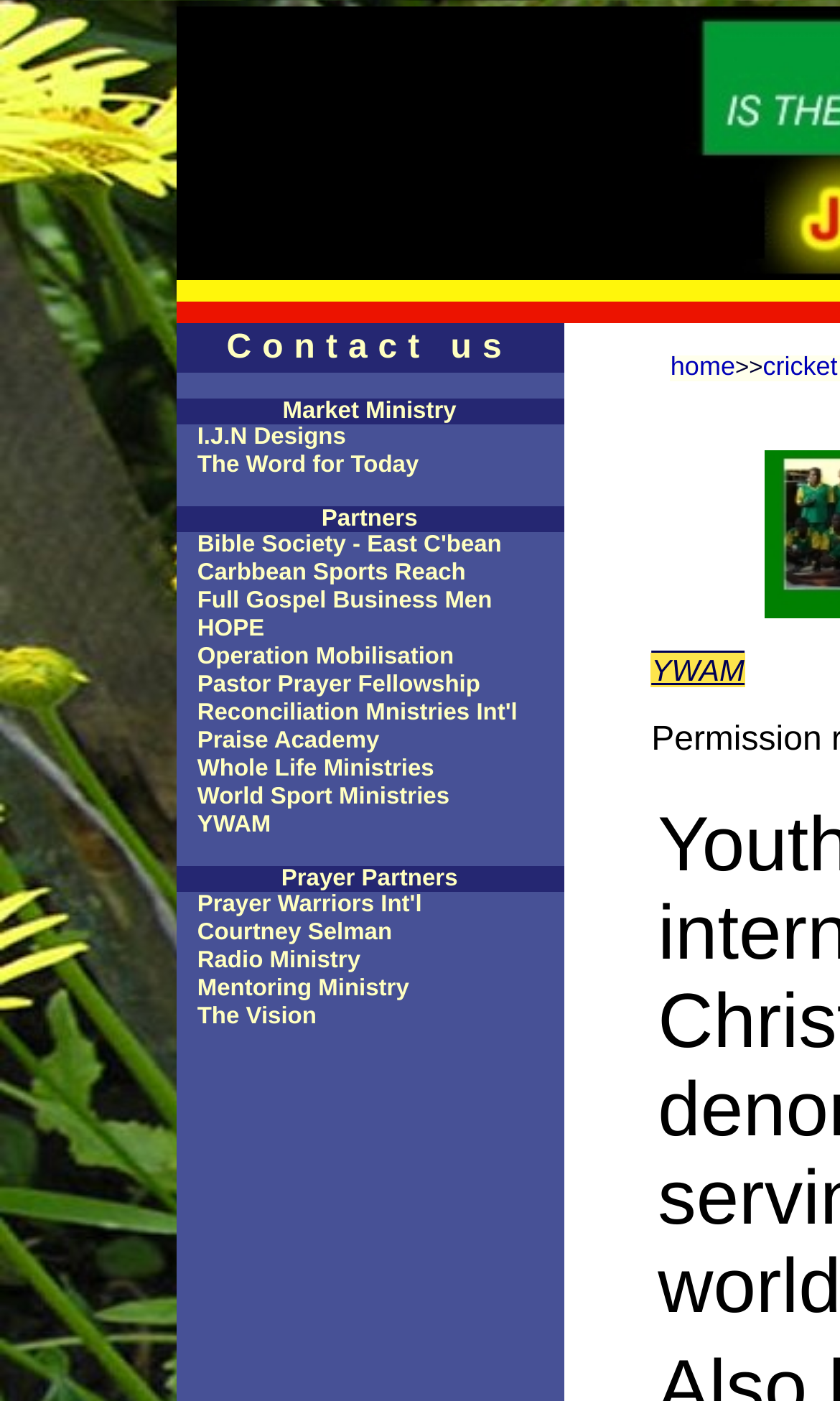Kindly determine the bounding box coordinates for the area that needs to be clicked to execute this instruction: "Contact us".

[0.209, 0.238, 0.61, 0.26]